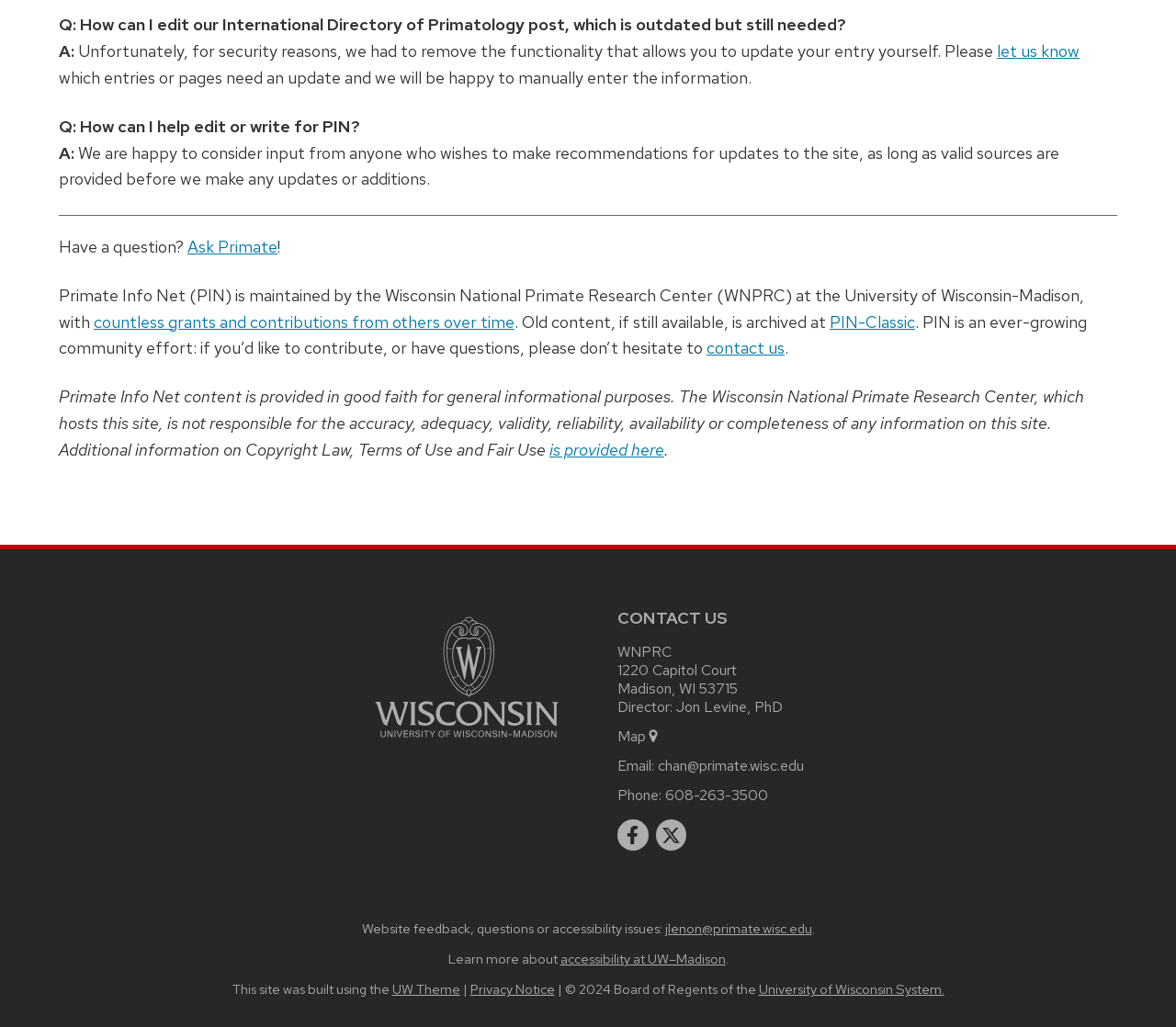Could you determine the bounding box coordinates of the clickable element to complete the instruction: "View main university website"? Provide the coordinates as four float numbers between 0 and 1, i.e., [left, top, right, bottom].

[0.319, 0.712, 0.475, 0.73]